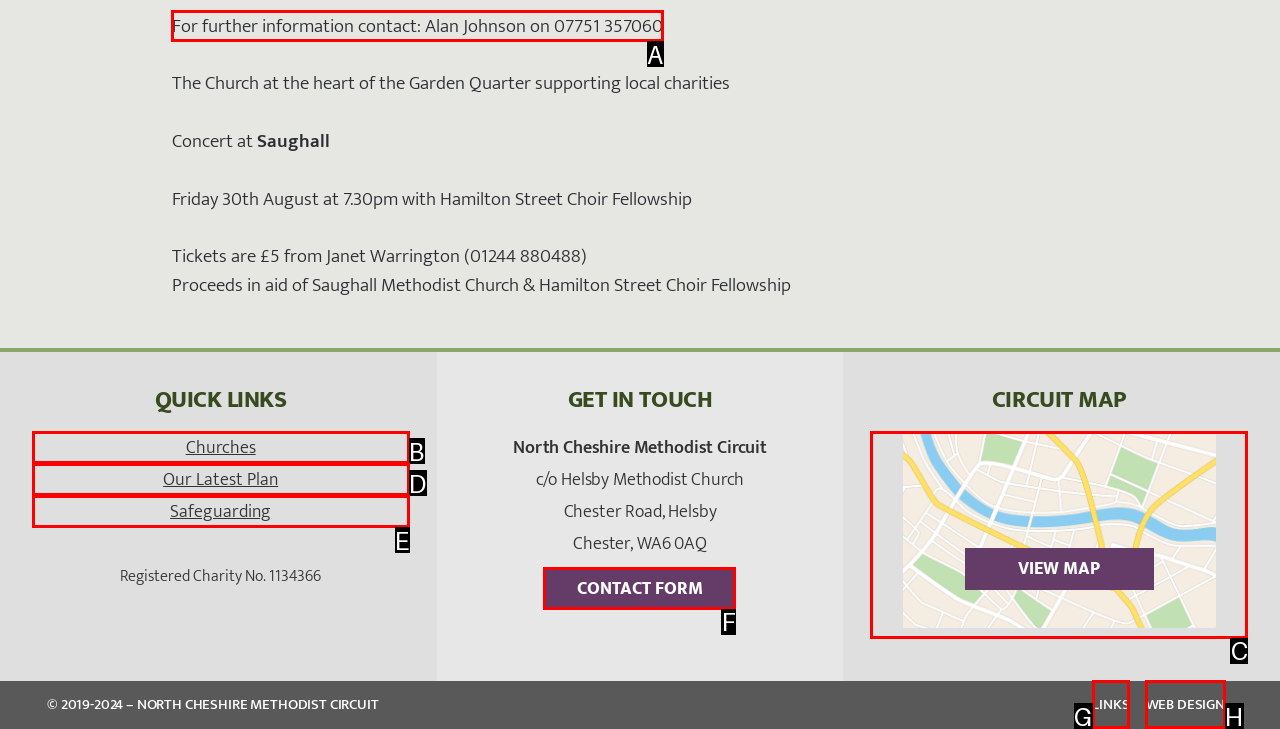Indicate the letter of the UI element that should be clicked to accomplish the task: Contact Alan Johnson for further information. Answer with the letter only.

A